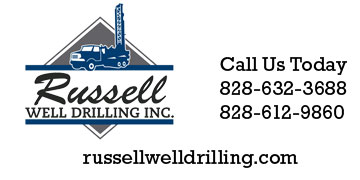How many phone numbers are provided?
Based on the image, give a concise answer in the form of a single word or short phrase.

Two